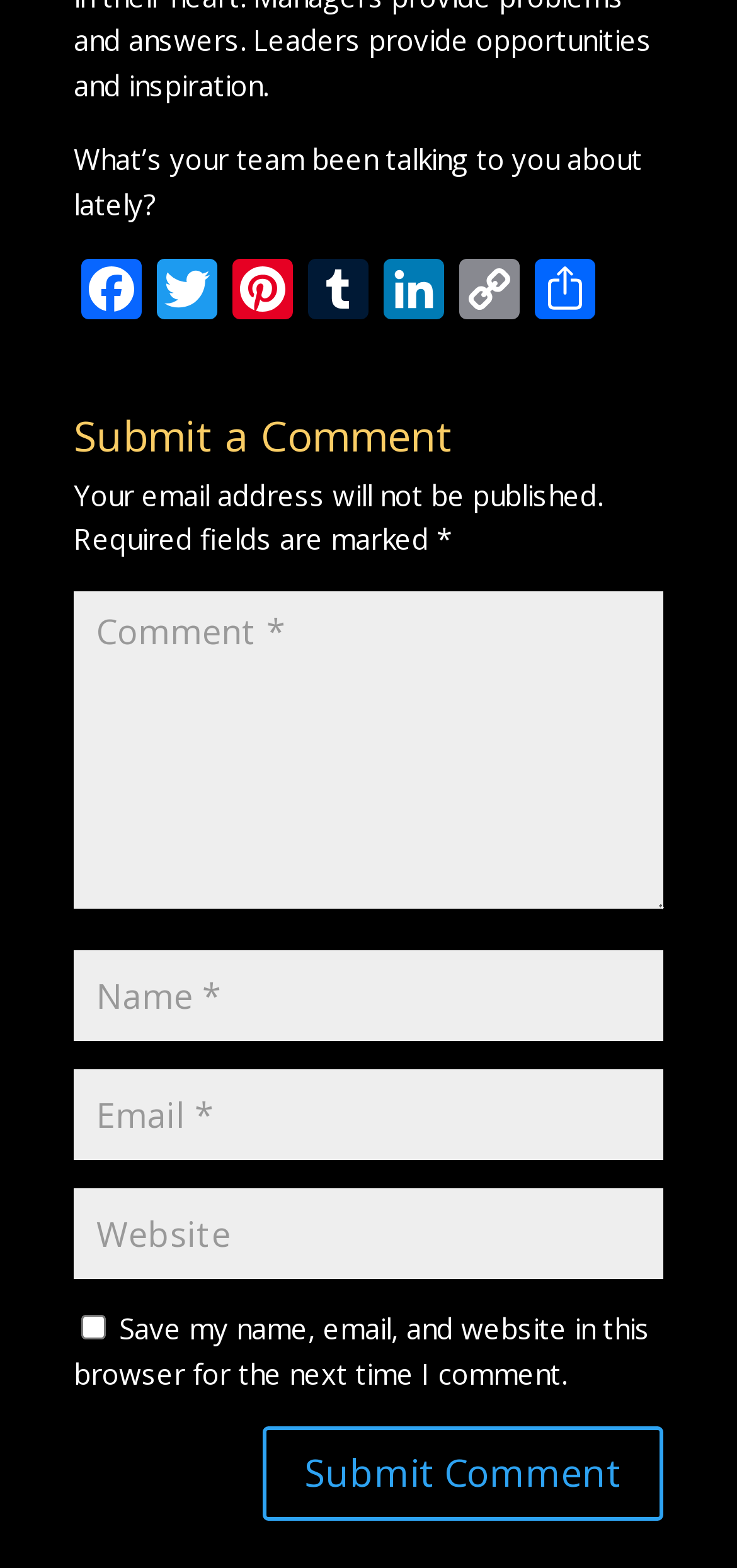Find the bounding box coordinates of the clickable area required to complete the following action: "Share on Facebook".

[0.1, 0.164, 0.203, 0.208]